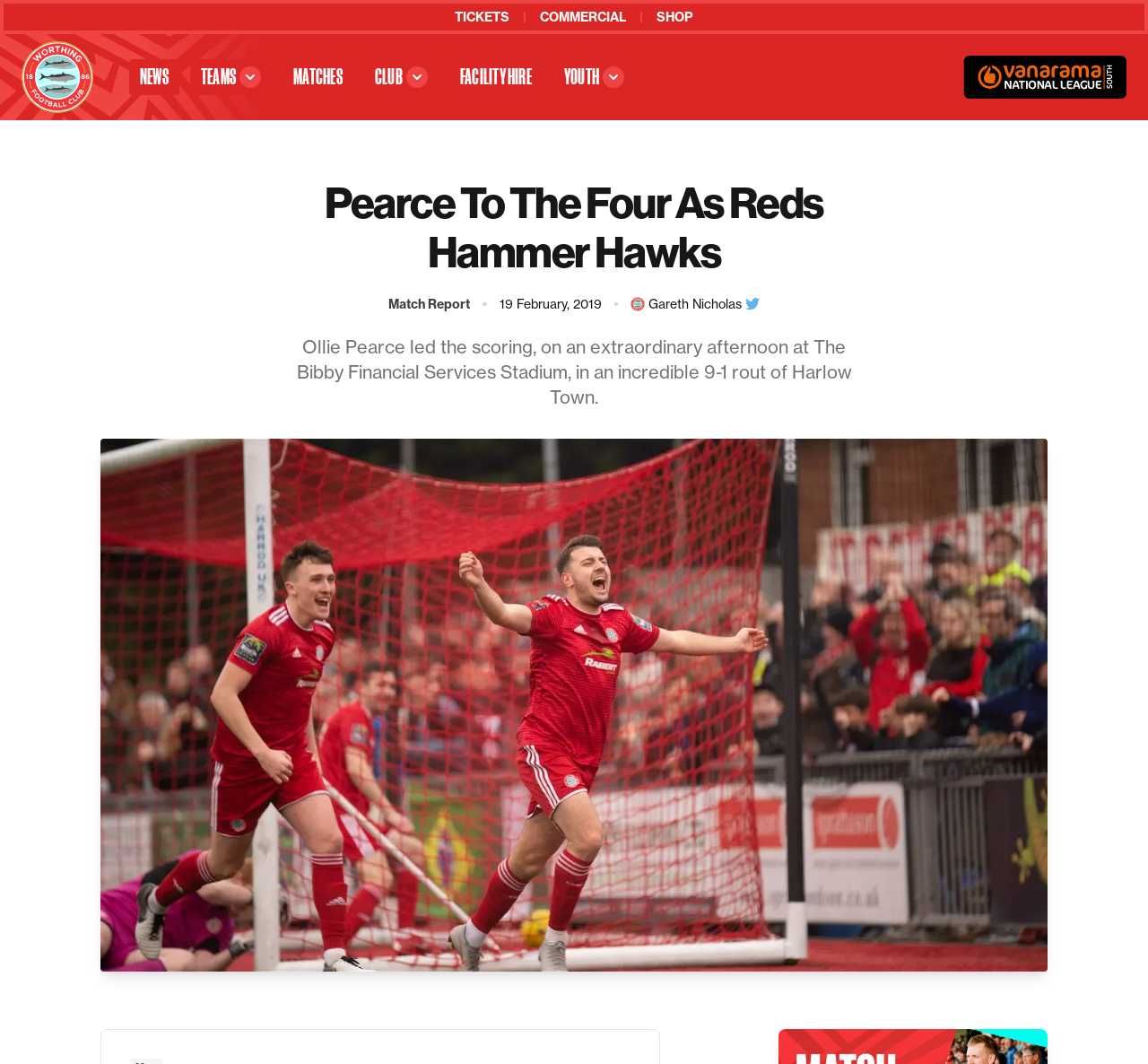What is the date of the match mentioned in the article?
Please answer the question with a detailed and comprehensive explanation.

I found the answer by reading the article's content, specifically the line '19 February, 2019' which mentions the date of the match.